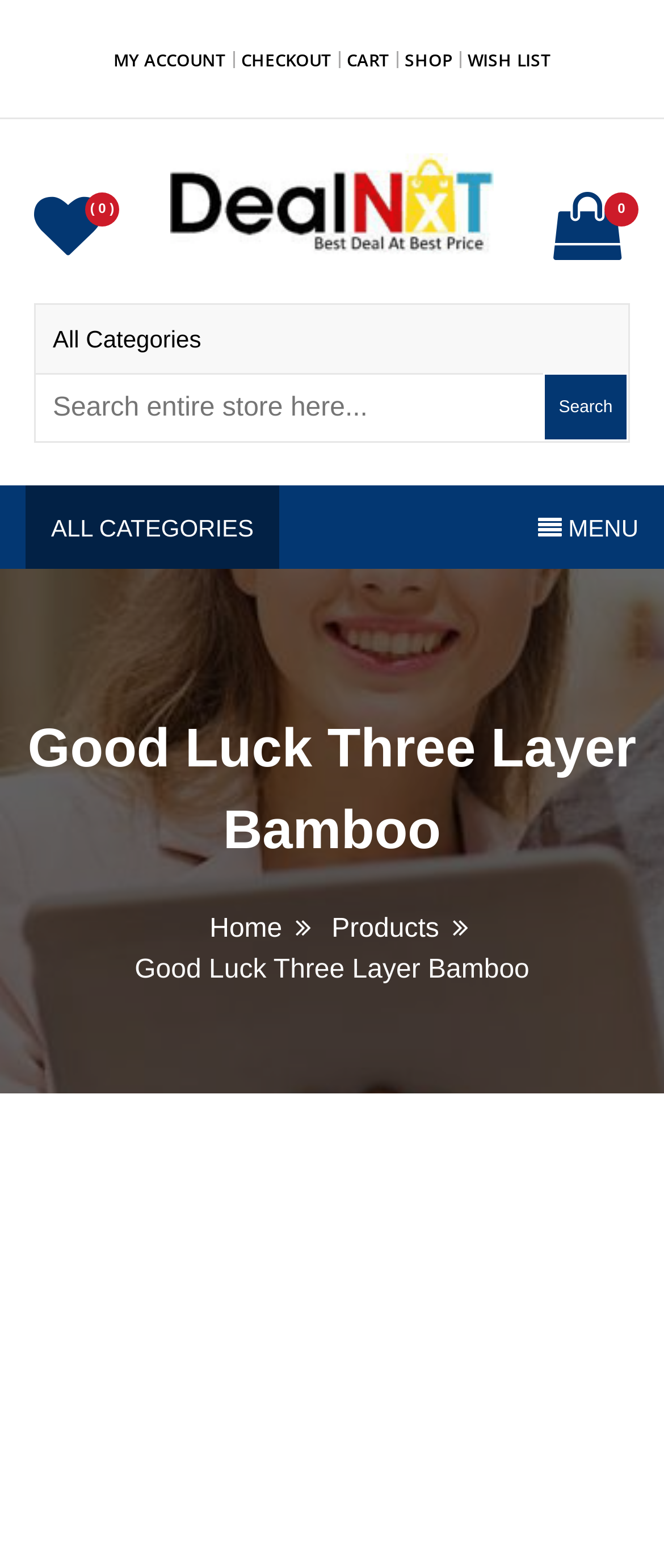Provide a comprehensive caption for the webpage.

The webpage is an e-commerce product page for a "Good Luck Three Layer Bamboo" plant. At the top left, there is a navigation menu with links to "MY ACCOUNT", "CHECKOUT", "CART", "SHOP", and "WISH LIST". Next to these links, there is a logo of "DealNXT" with an image and a heading. 

Below the navigation menu, there is a search bar that spans across the page, consisting of a combobox, a textbox with a placeholder text "Search entire store here...", and a search button. 

On the top right, there is a link with a cart icon and a number "0" inside, and another link with a heart icon and a number "0" inside. 

In the middle of the page, there is a large heading that reads "Good Luck Three Layer Bamboo". Below this heading, there is a breadcrumbs navigation menu that shows the product's category hierarchy, with links to "Home" and "Products". 

The product details are displayed below the breadcrumbs menu, including the plant name, placement, height, and other information. The product is displayed in a round glass vase, and there is a trivia section that mentions the origin of the plant.